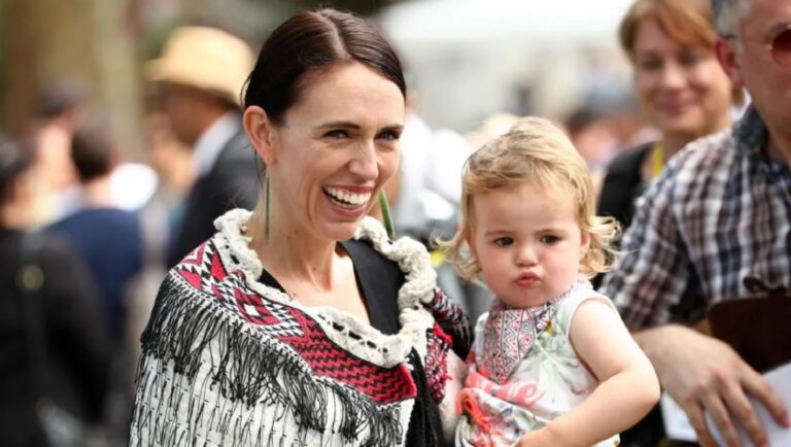Look at the image and write a detailed answer to the question: 
What is Jacinda Ardern advocating for?

According to the caption, Jacinda Ardern has been a strong advocate for work-life balance, gender equality, and the challenges faced by working mothers, which is reflected in her commitment to family amidst her political career.